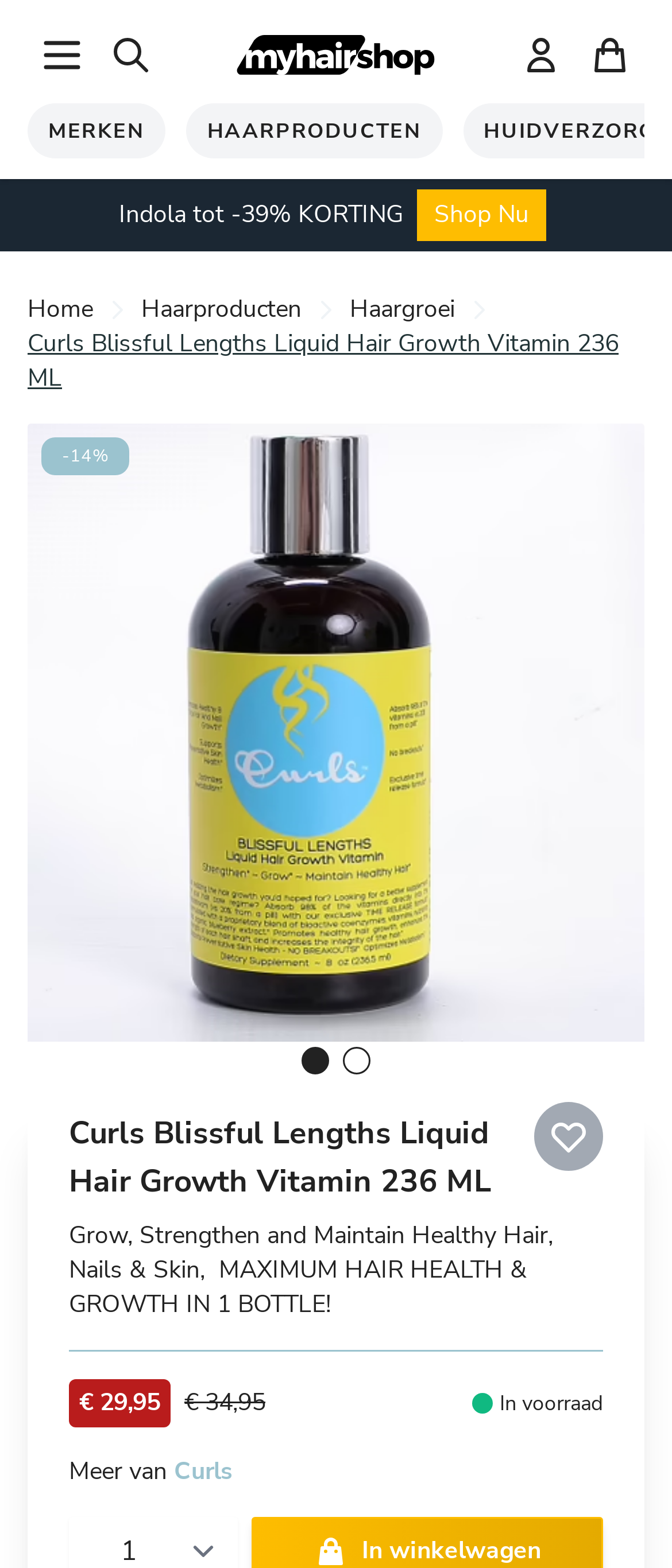Locate the bounding box coordinates of the area that needs to be clicked to fulfill the following instruction: "Click the 'Shop Nu' link". The coordinates should be in the format of four float numbers between 0 and 1, namely [left, top, right, bottom].

[0.621, 0.121, 0.813, 0.154]